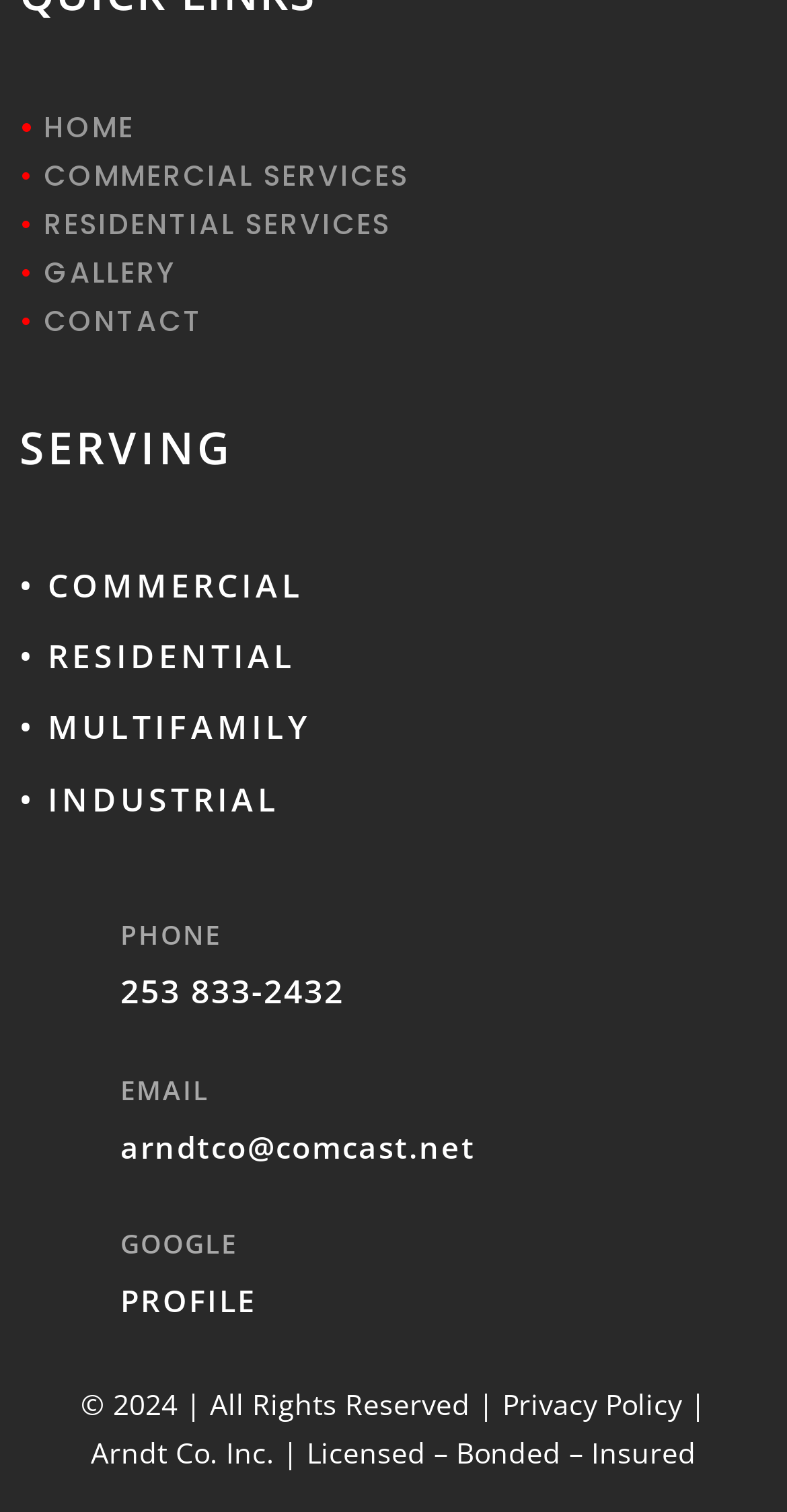Find and indicate the bounding box coordinates of the region you should select to follow the given instruction: "go to HOME".

[0.056, 0.071, 0.171, 0.098]